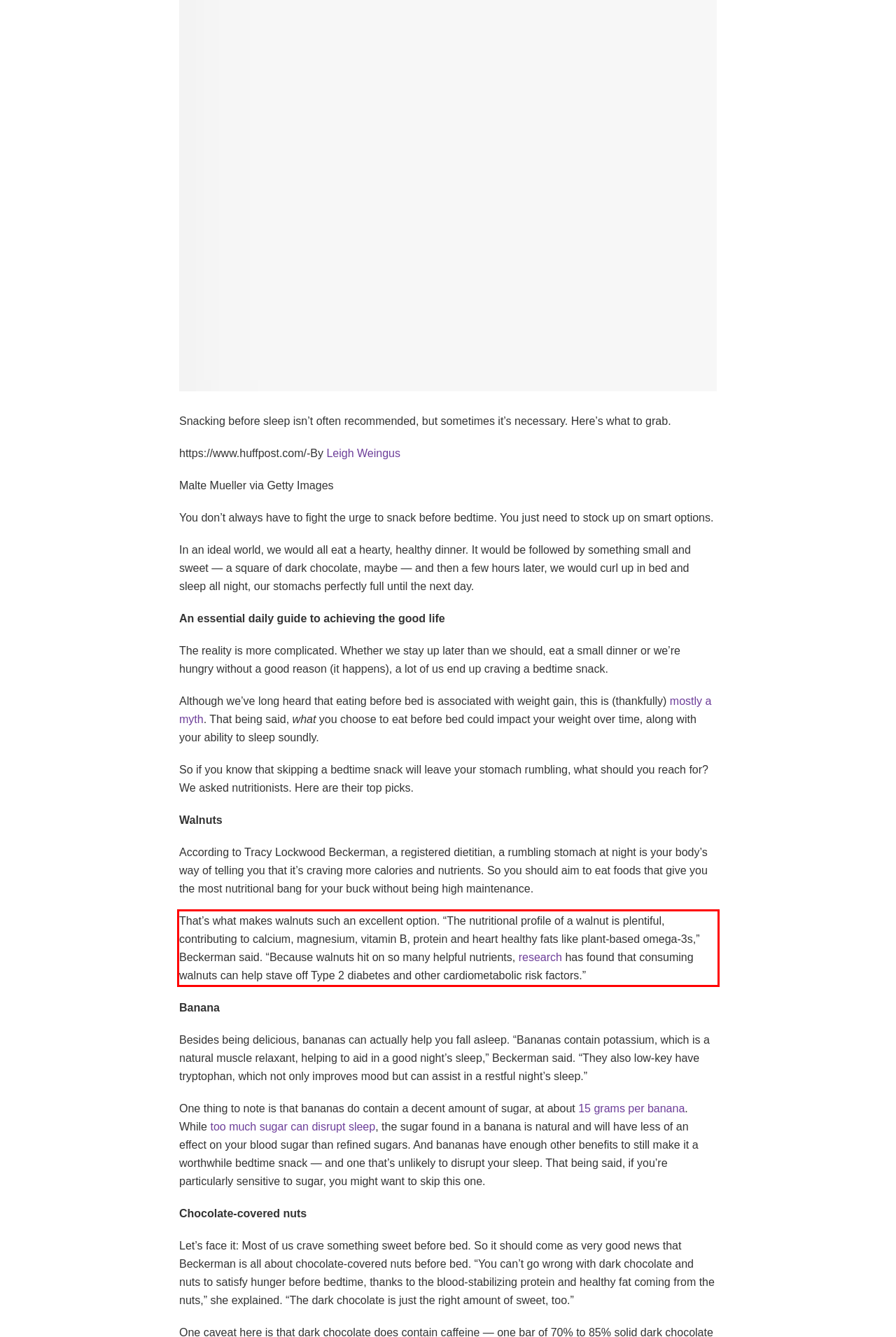Given a webpage screenshot, locate the red bounding box and extract the text content found inside it.

That’s what makes walnuts such an excellent option. “The nutritional profile of a walnut is plentiful, contributing to calcium, magnesium, vitamin B, protein and heart healthy fats like plant-based omega-3s,” Beckerman said. “Because walnuts hit on so many helpful nutrients, research has found that consuming walnuts can help stave off Type 2 diabetes and other cardiometabolic risk factors.”